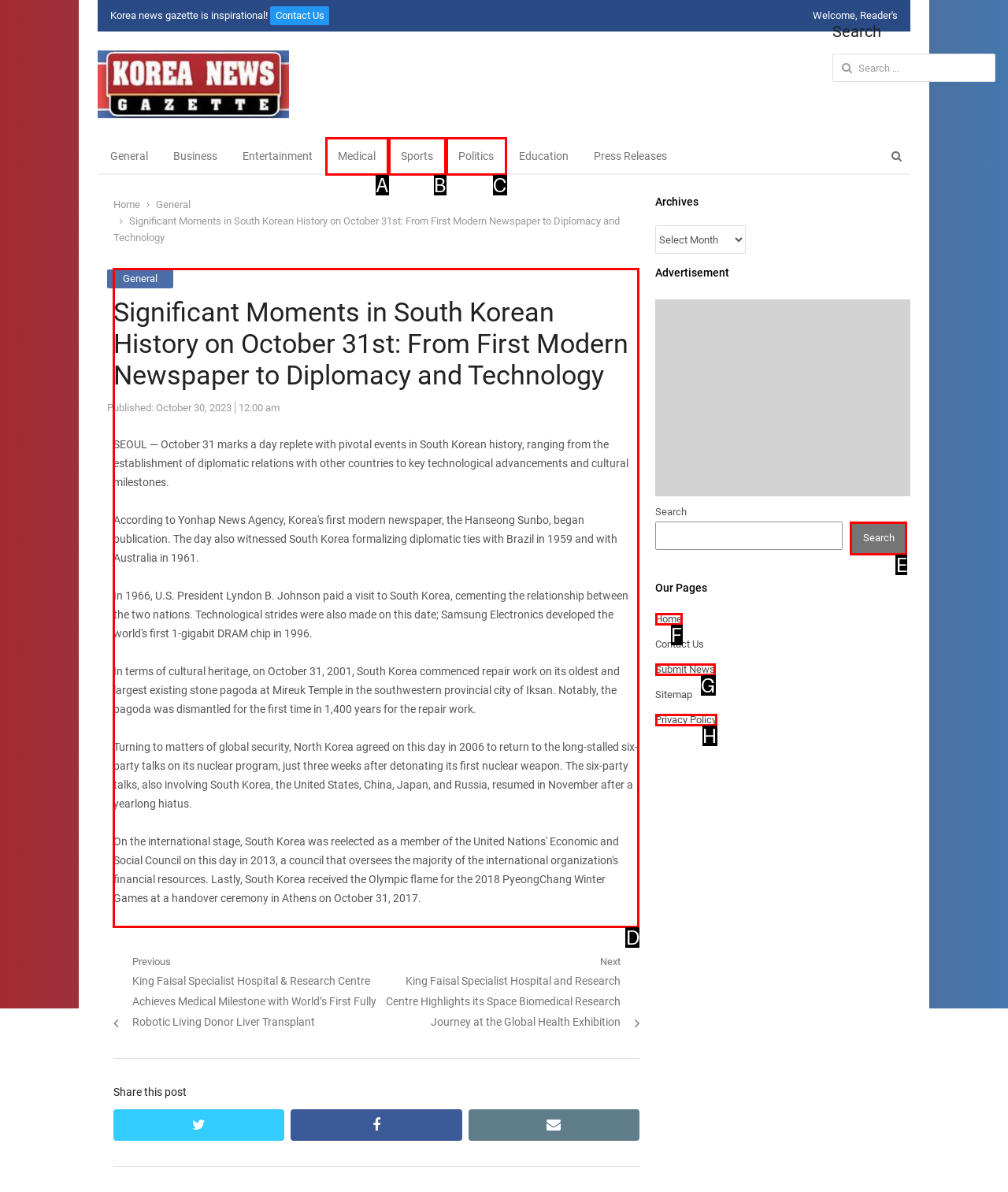Tell me which one HTML element I should click to complete the following task: Read the article Answer with the option's letter from the given choices directly.

D